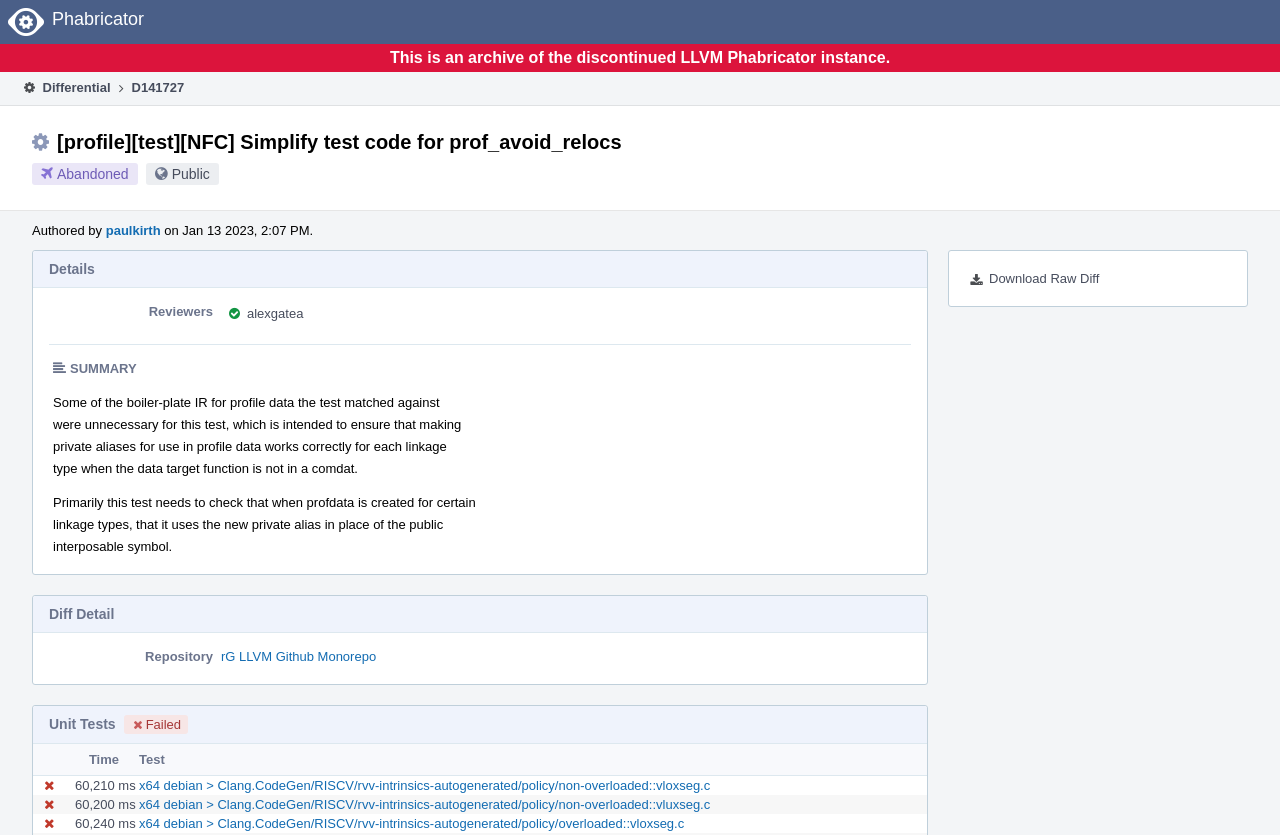Please specify the bounding box coordinates of the clickable region to carry out the following instruction: "View the details of the 'x64 debian > Clang.CodeGen/RISCV/rvv-intrinsics-autogenerated/policy/non-overloaded::vloxseg.c' test". The coordinates should be four float numbers between 0 and 1, in the format [left, top, right, bottom].

[0.109, 0.932, 0.555, 0.95]